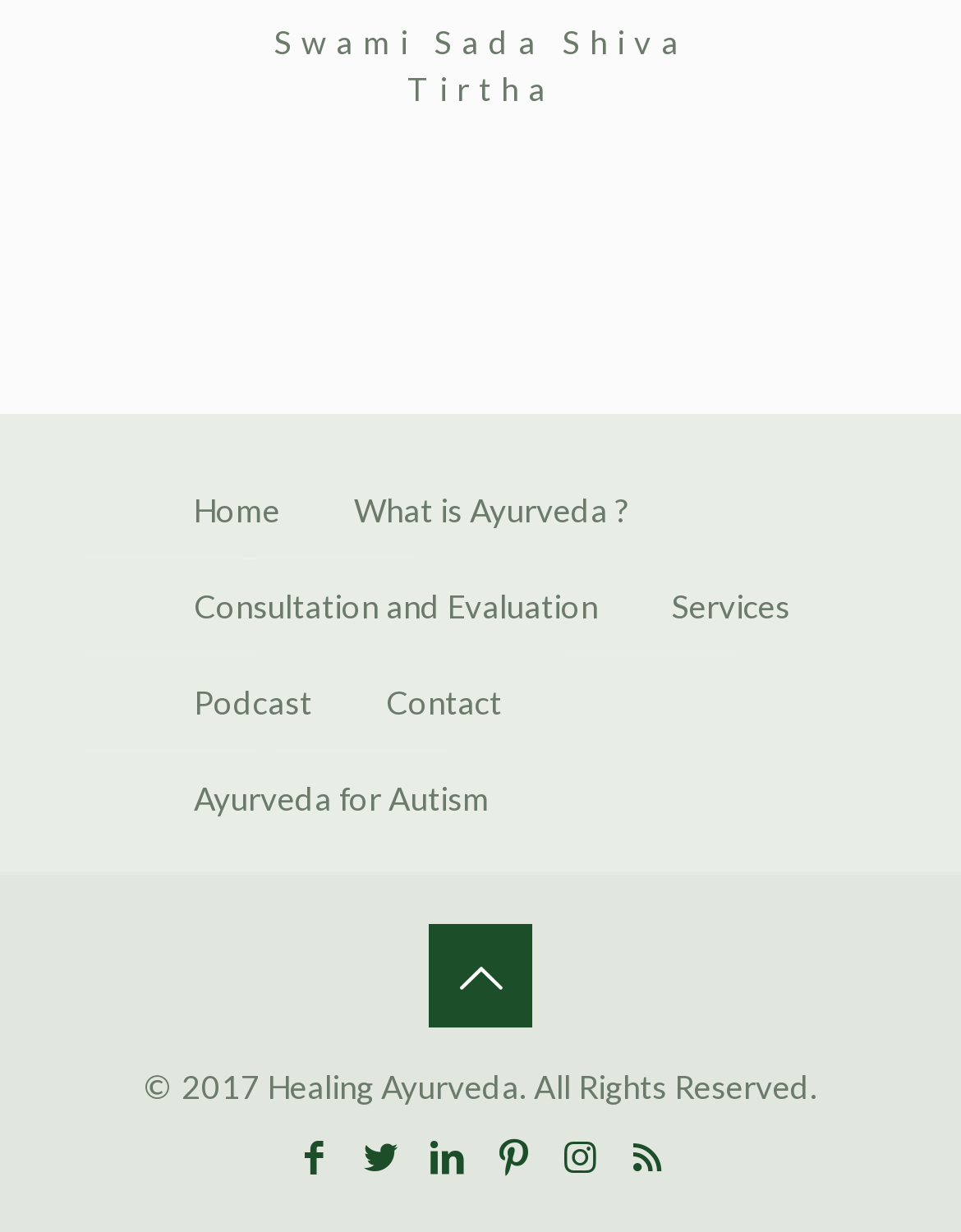Identify the bounding box coordinates of the part that should be clicked to carry out this instruction: "learn about ayurveda".

[0.329, 0.376, 0.694, 0.454]